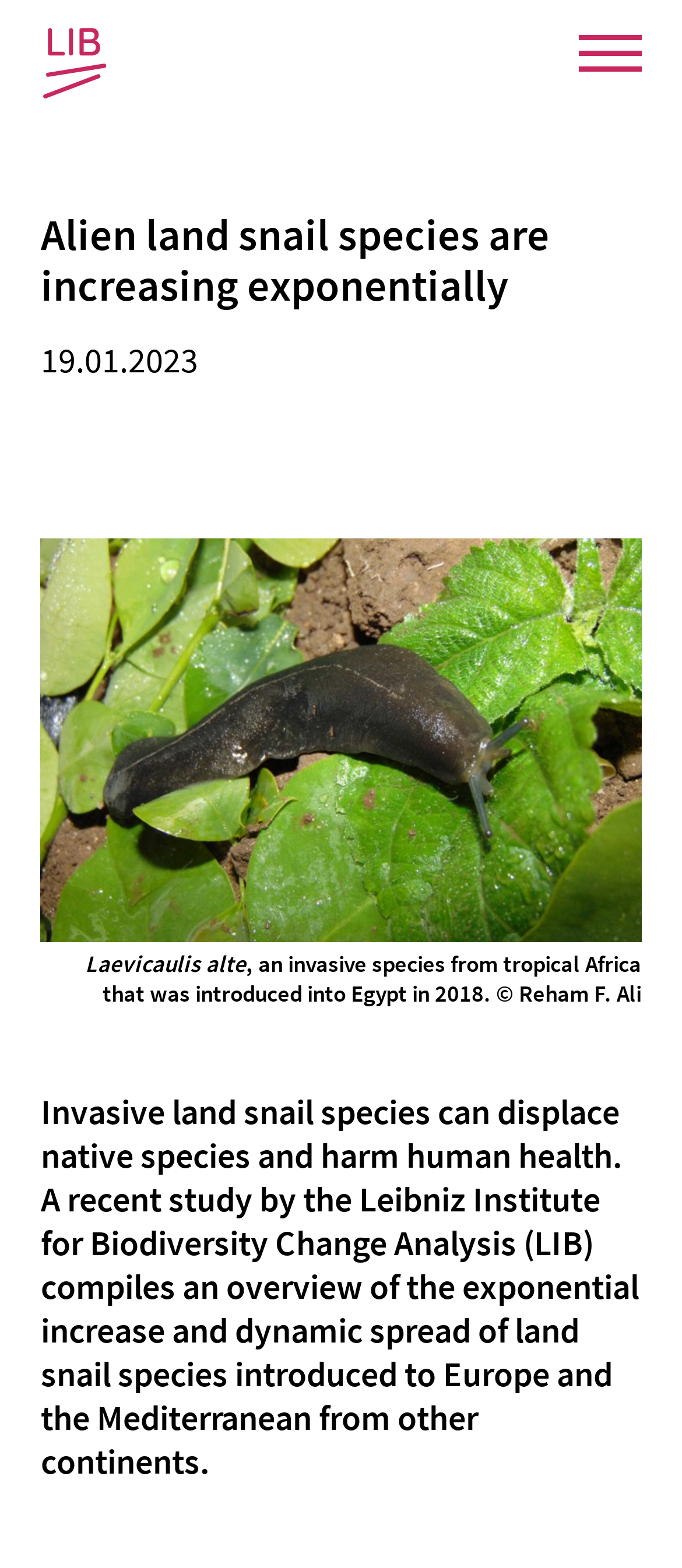Find the bounding box coordinates of the element I should click to carry out the following instruction: "Click the LIB link".

[0.06, 0.014, 0.188, 0.068]